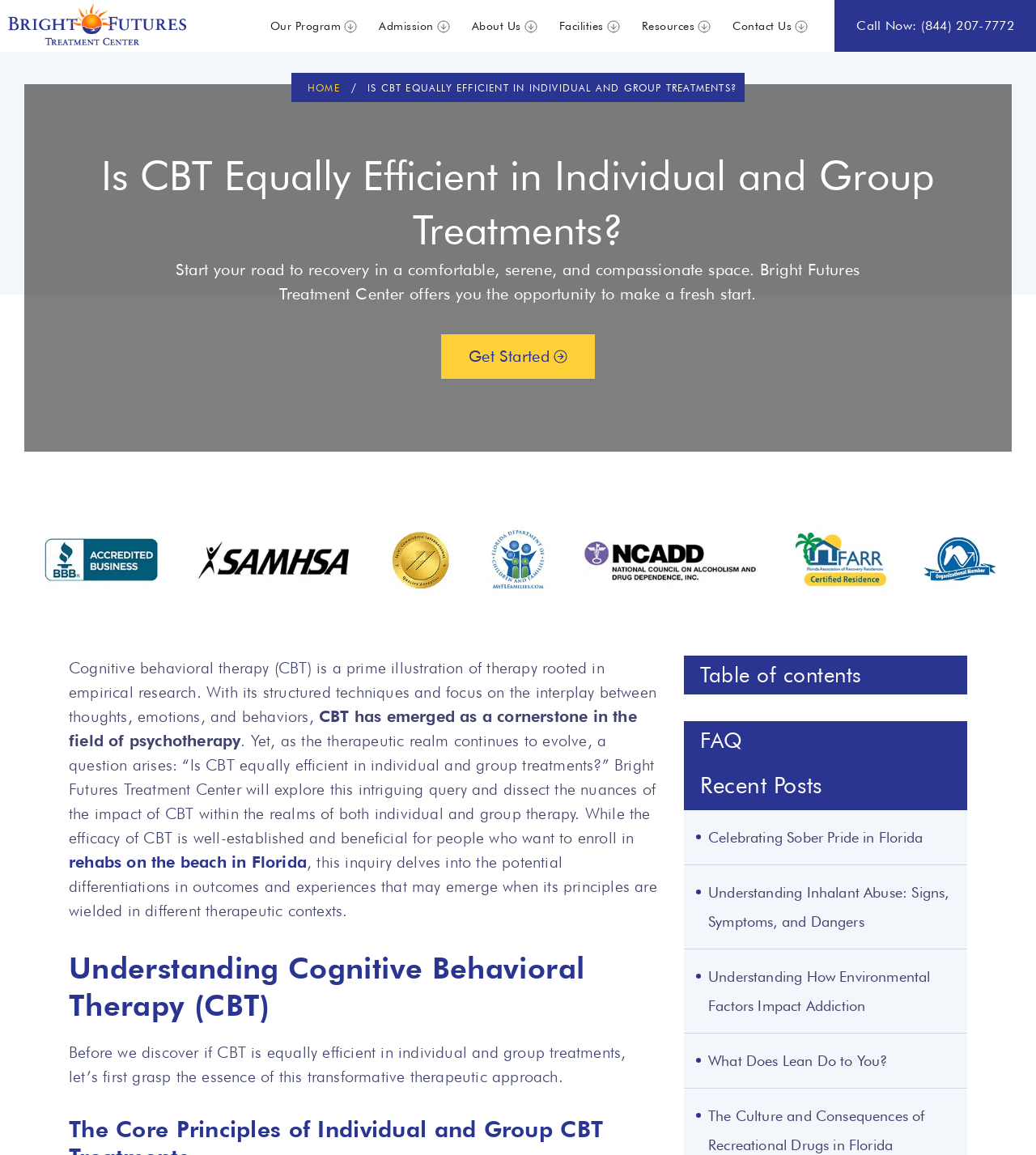Select the bounding box coordinates of the element I need to click to carry out the following instruction: "Click the 'Our Program' link".

[0.261, 0.003, 0.329, 0.042]